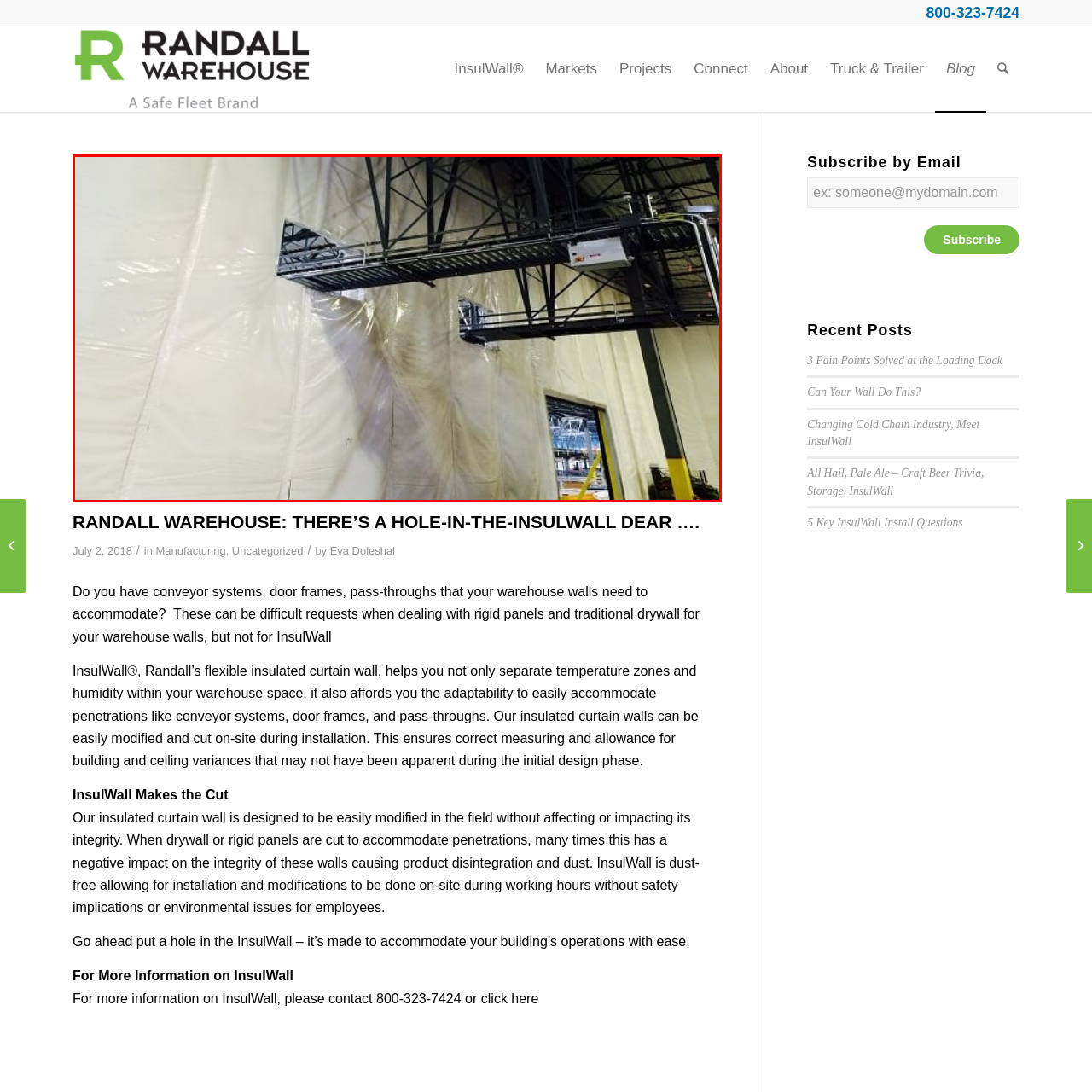What is indicated by the cut openings in the wall?
Look closely at the area highlighted by the red bounding box and give a detailed response to the question.

The cut openings in the wall suggest that the InsulWall system is adaptable to accommodate critical infrastructure such as conveyor systems, which can be easily installed or modified without compromising the wall's integrity or creating dust during adjustments.